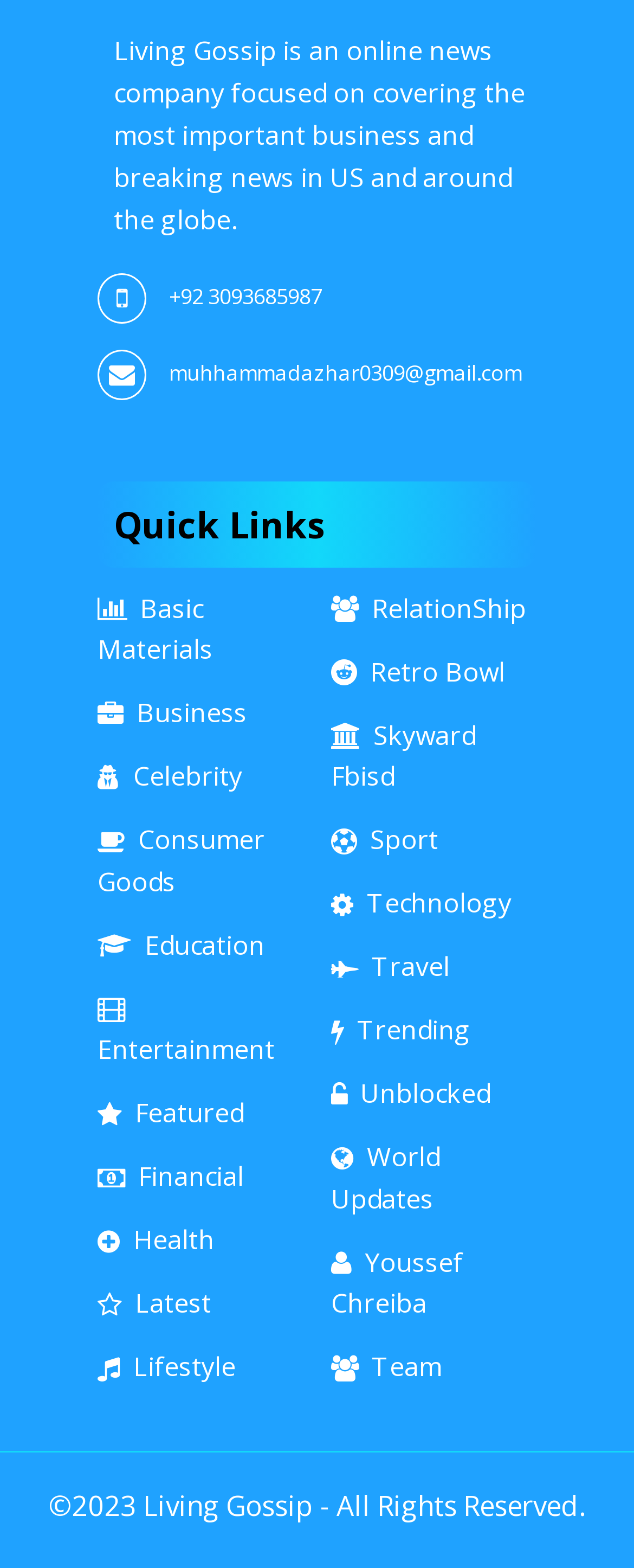Identify the coordinates of the bounding box for the element described below: "Business". Return the coordinates as four float numbers between 0 and 1: [left, top, right, bottom].

[0.154, 0.443, 0.39, 0.466]